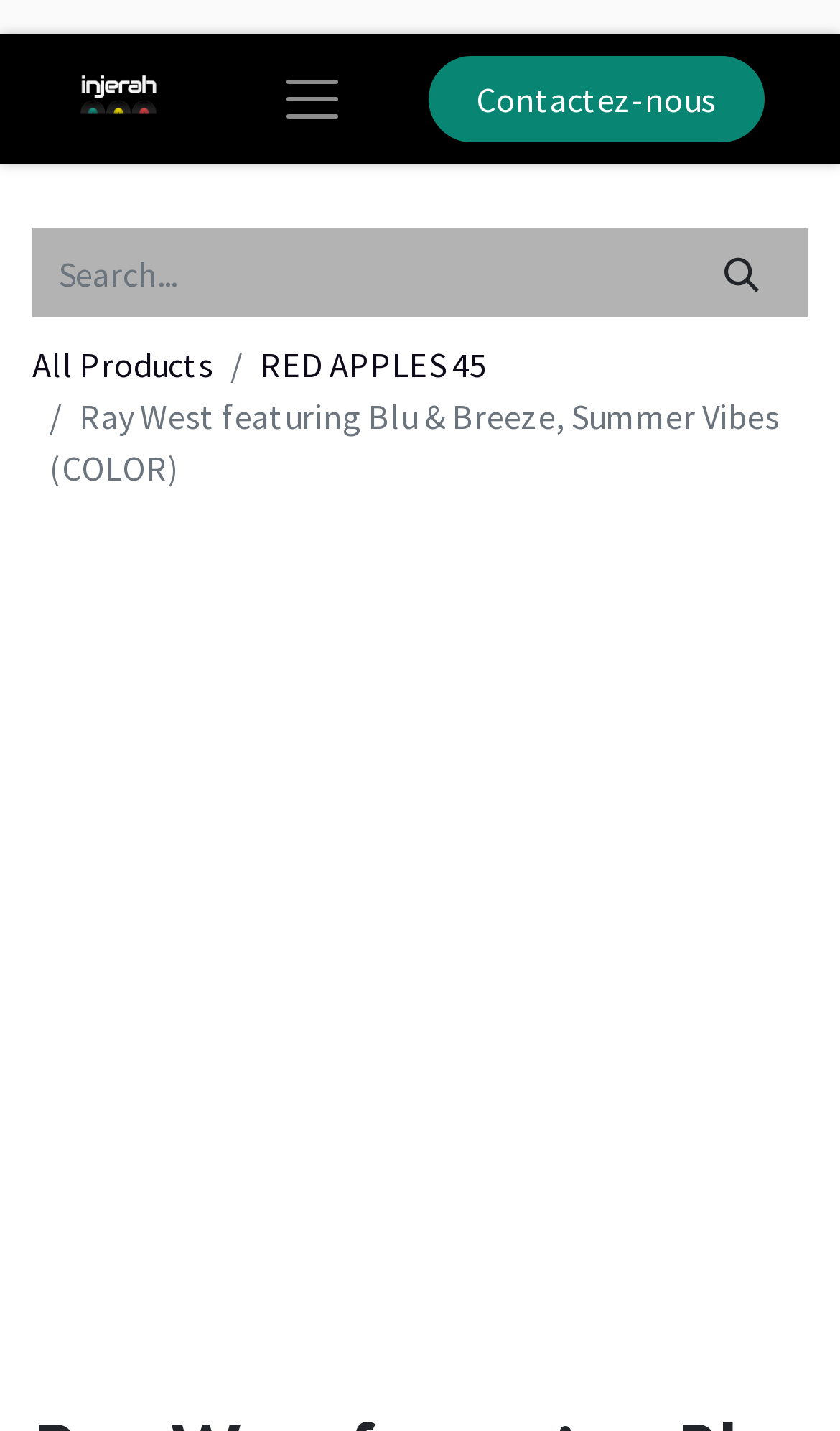Use a single word or phrase to answer the following:
What is the color of the product?

SEA BLUE